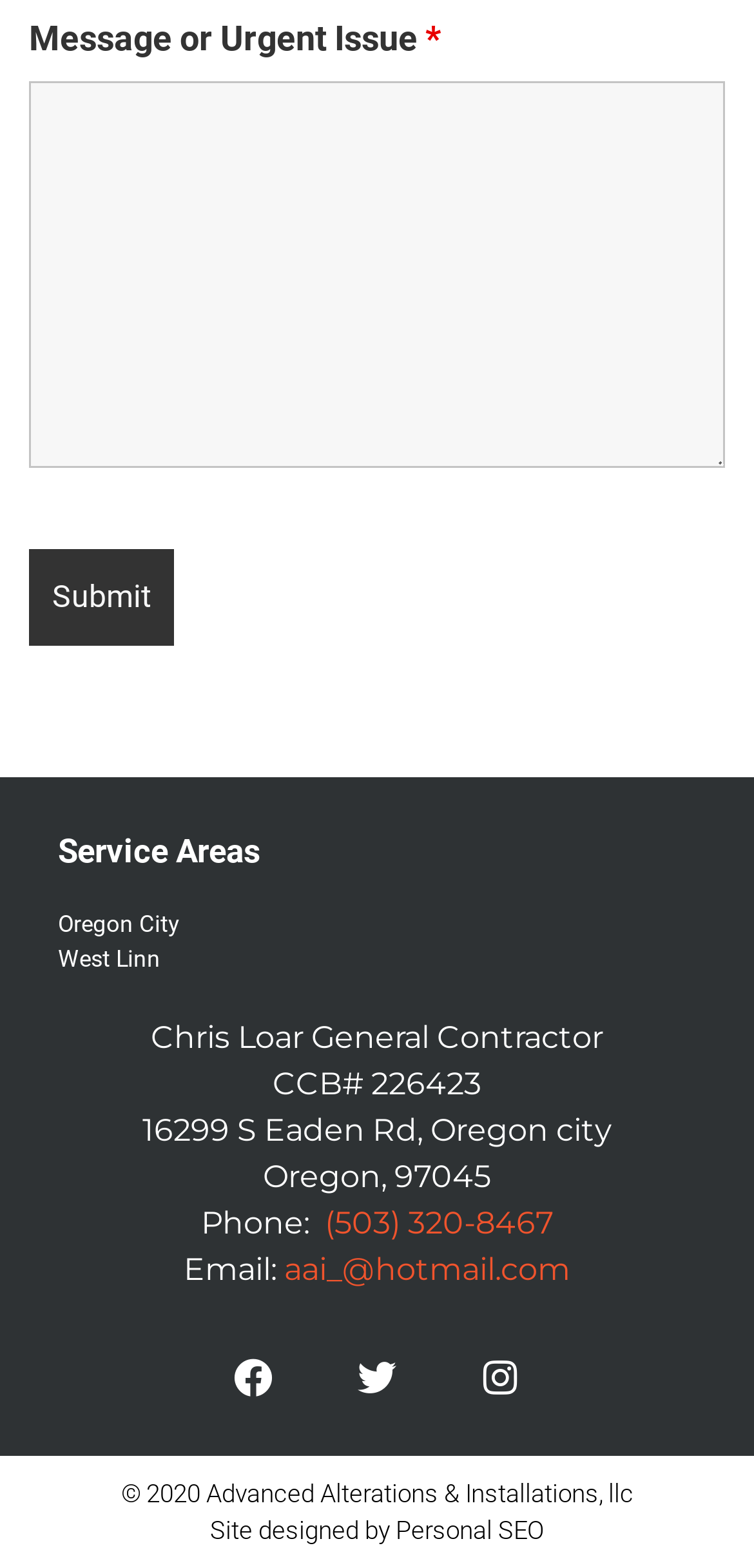Answer the question with a single word or phrase: 
What is the city of the contractor's address?

Oregon City